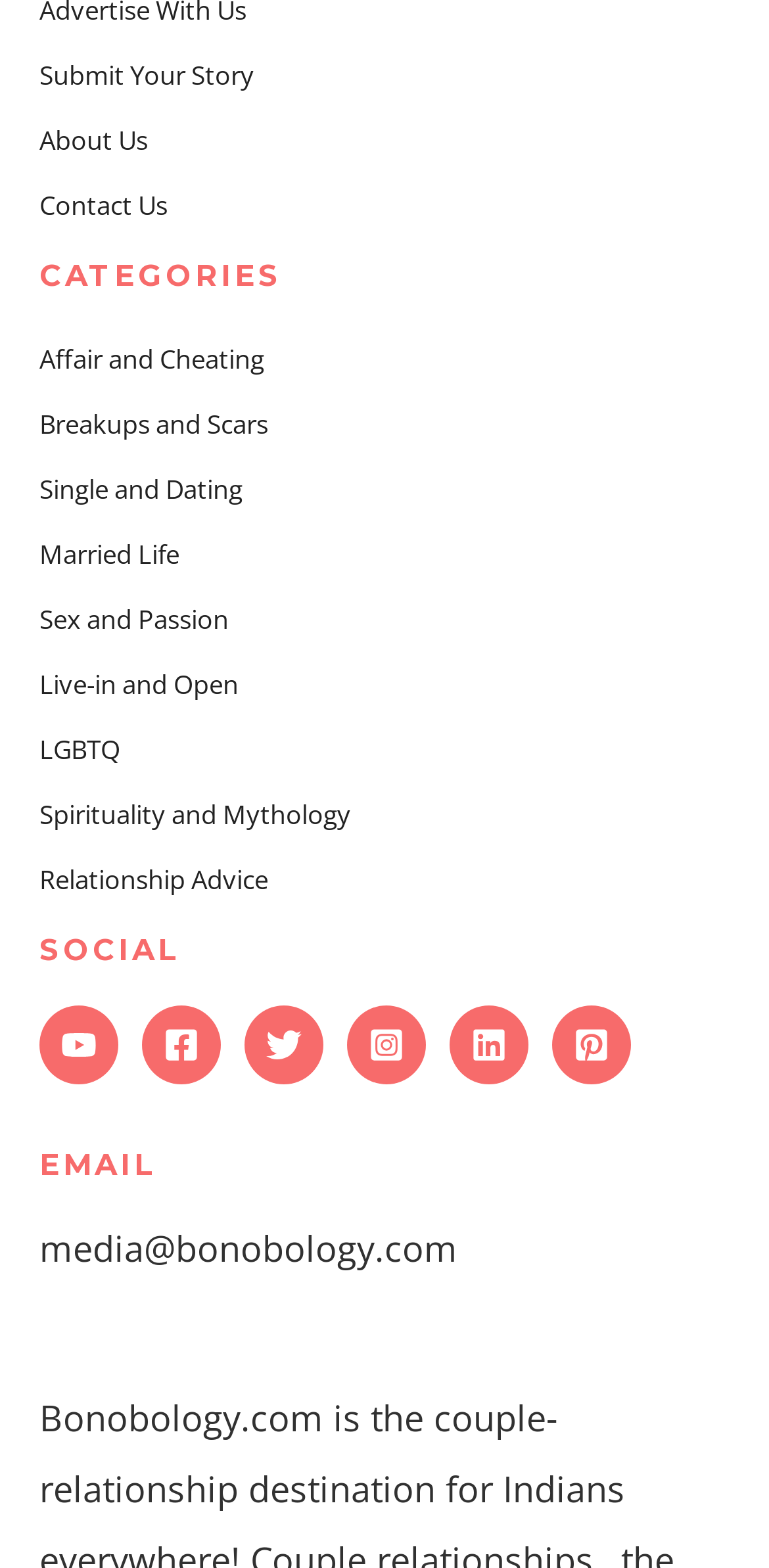Determine the bounding box coordinates of the UI element that matches the following description: "aria-label="Pinterest"". The coordinates should be four float numbers between 0 and 1 in the format [left, top, right, bottom].

[0.718, 0.642, 0.821, 0.692]